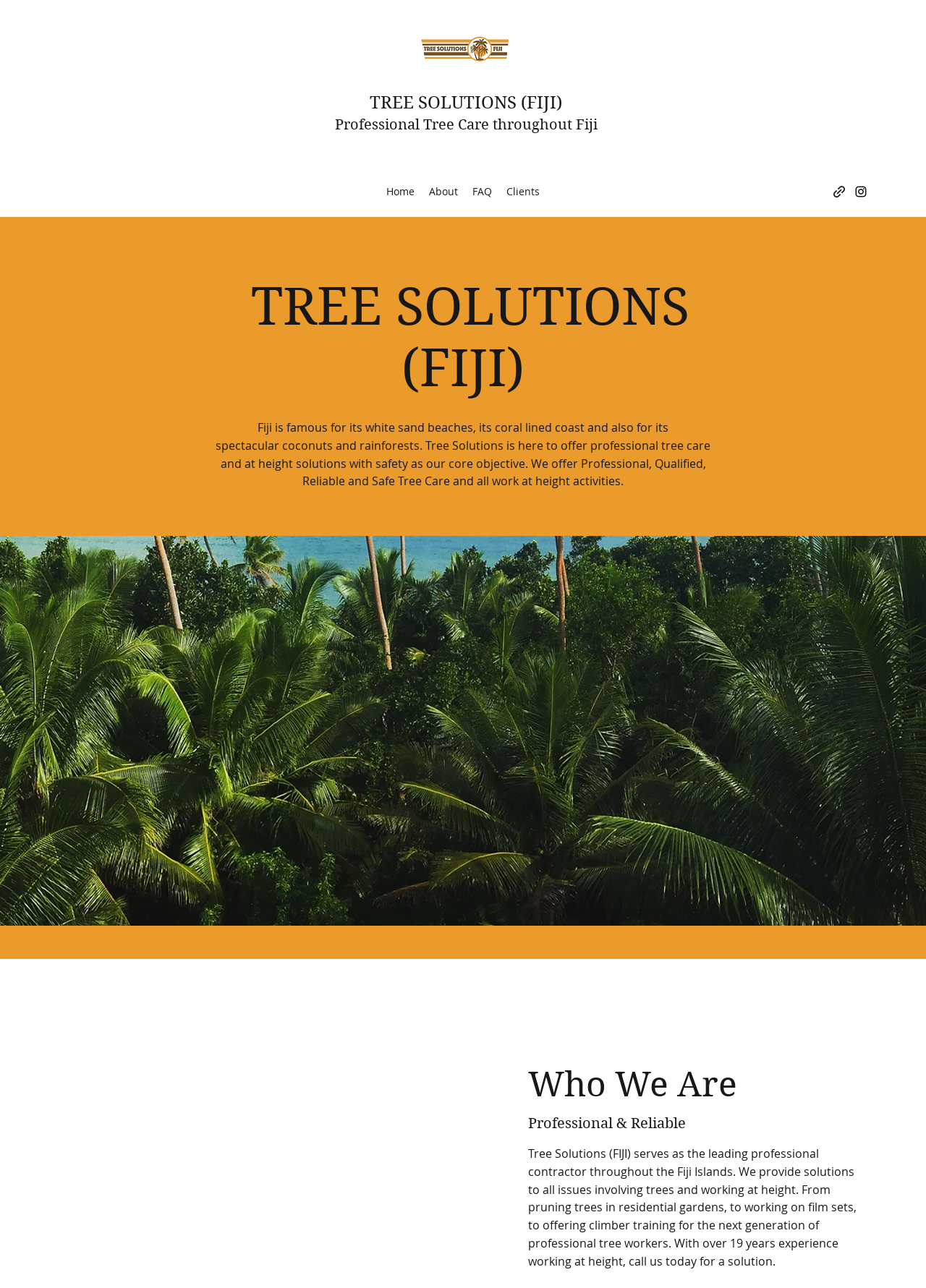What is the experience of Tree Solutions in working at height? From the image, respond with a single word or brief phrase.

19 years